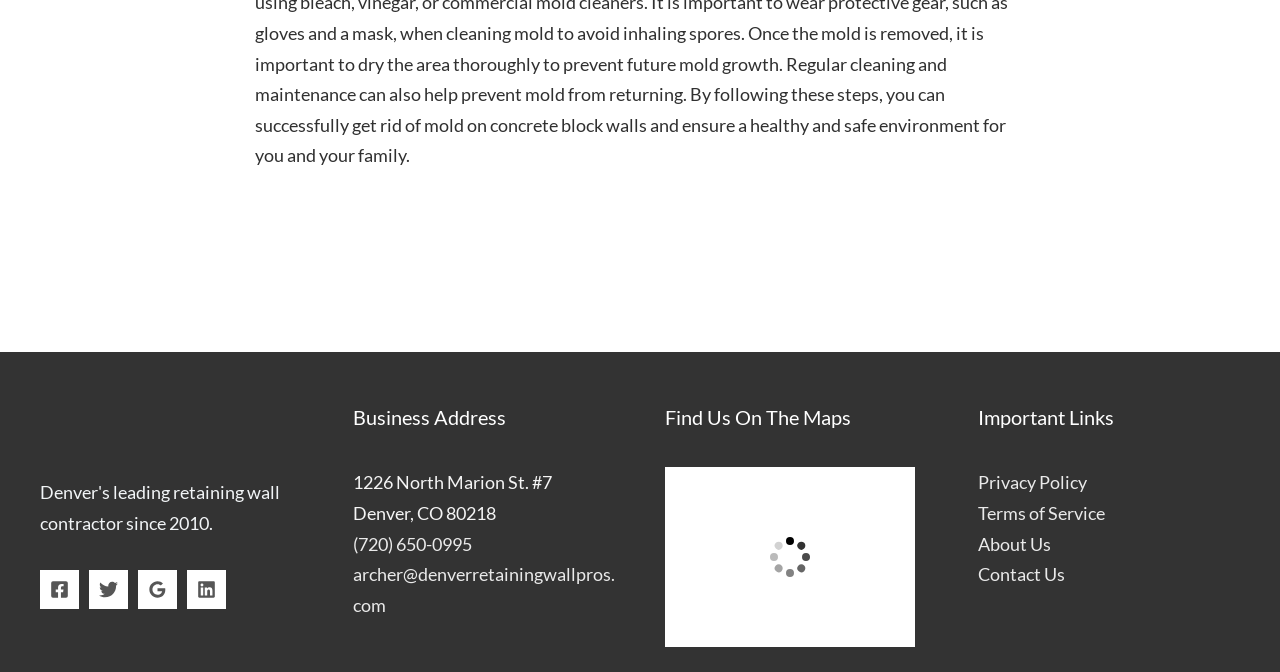Find the bounding box coordinates of the area that needs to be clicked in order to achieve the following instruction: "Read Privacy Policy". The coordinates should be specified as four float numbers between 0 and 1, i.e., [left, top, right, bottom].

[0.764, 0.701, 0.849, 0.734]